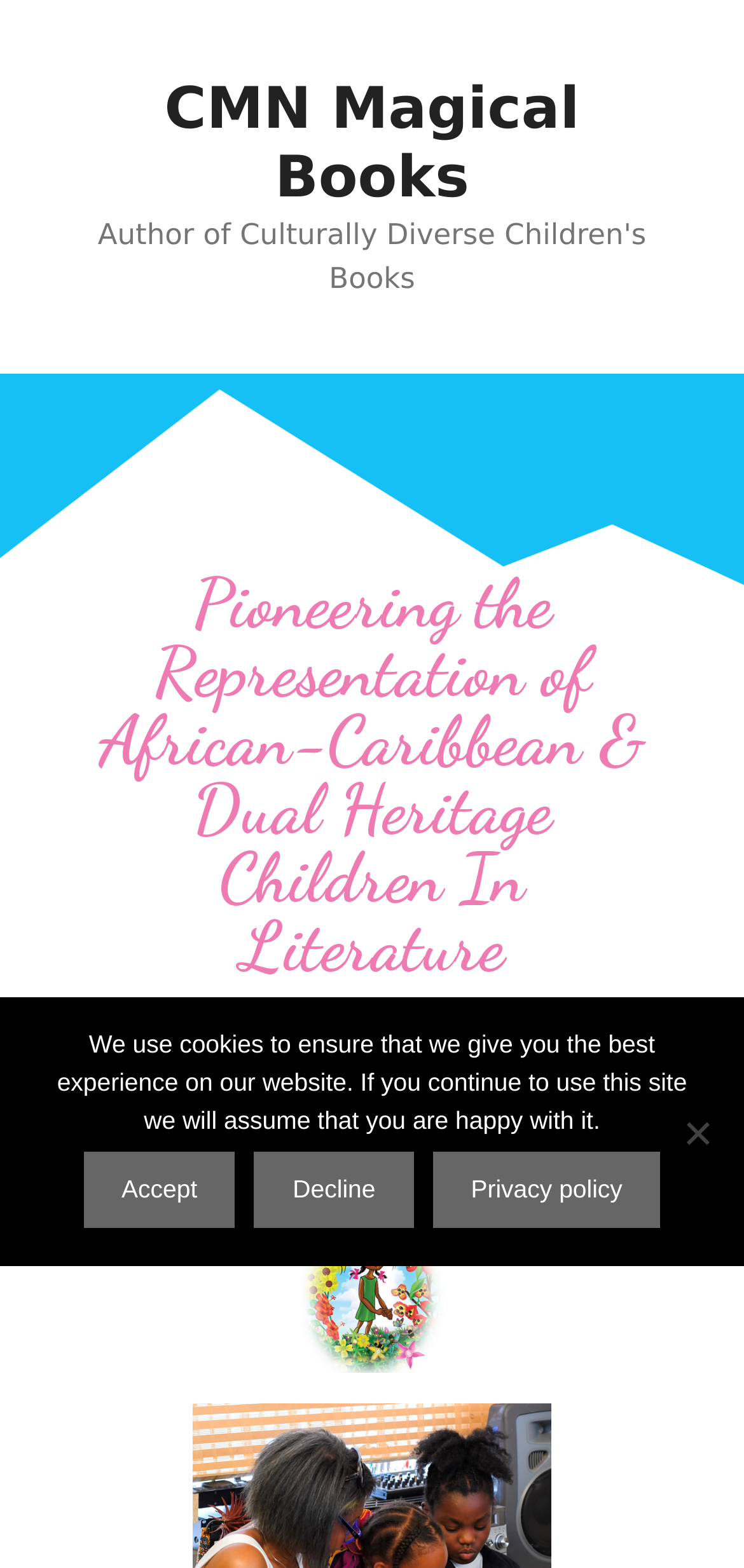Extract the bounding box of the UI element described as: "Decline".

[0.342, 0.734, 0.556, 0.783]